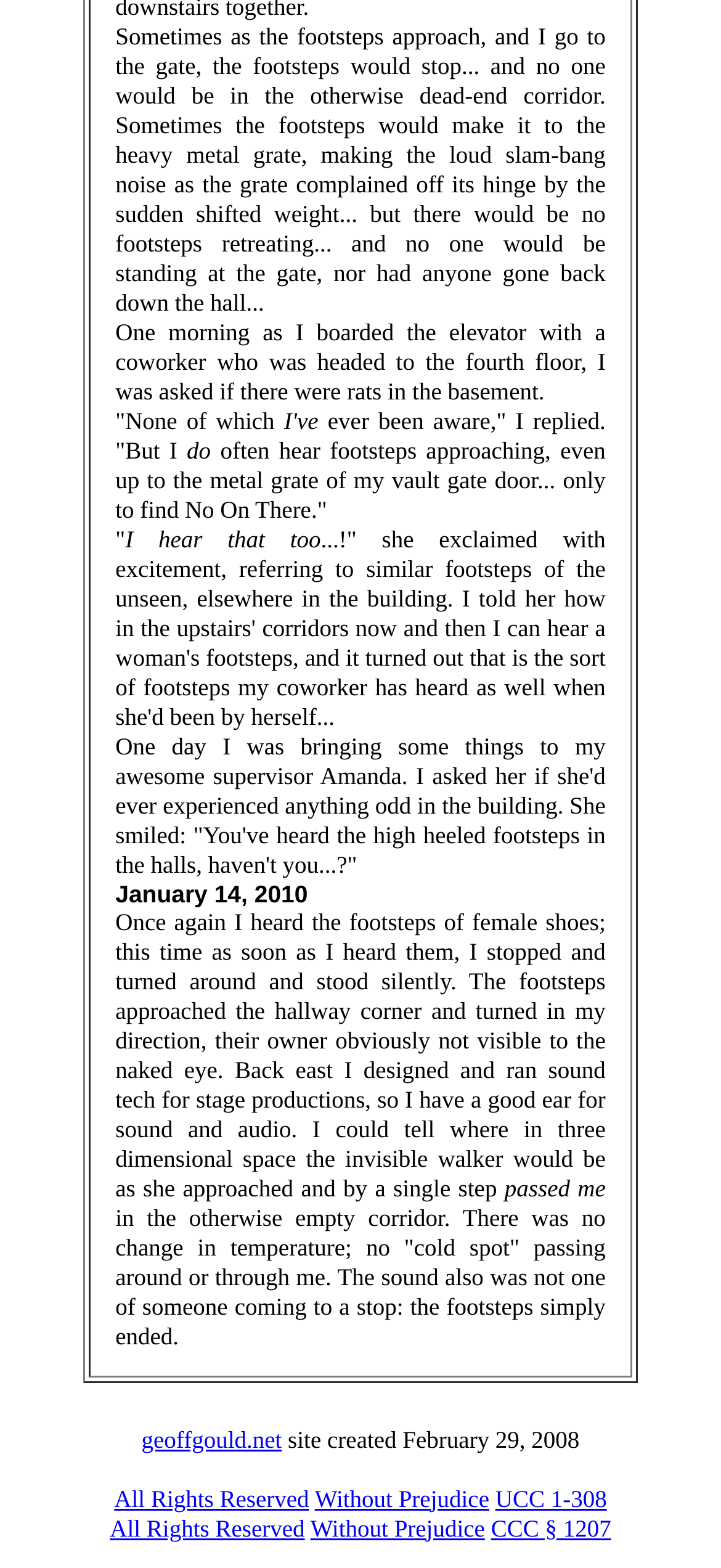What is the topic of the story?
Utilize the information in the image to give a detailed answer to the question.

The story is about the author's experiences of hearing ghostly footsteps in a building, which is evident from the text describing the footsteps and the reactions of the people who heard them.